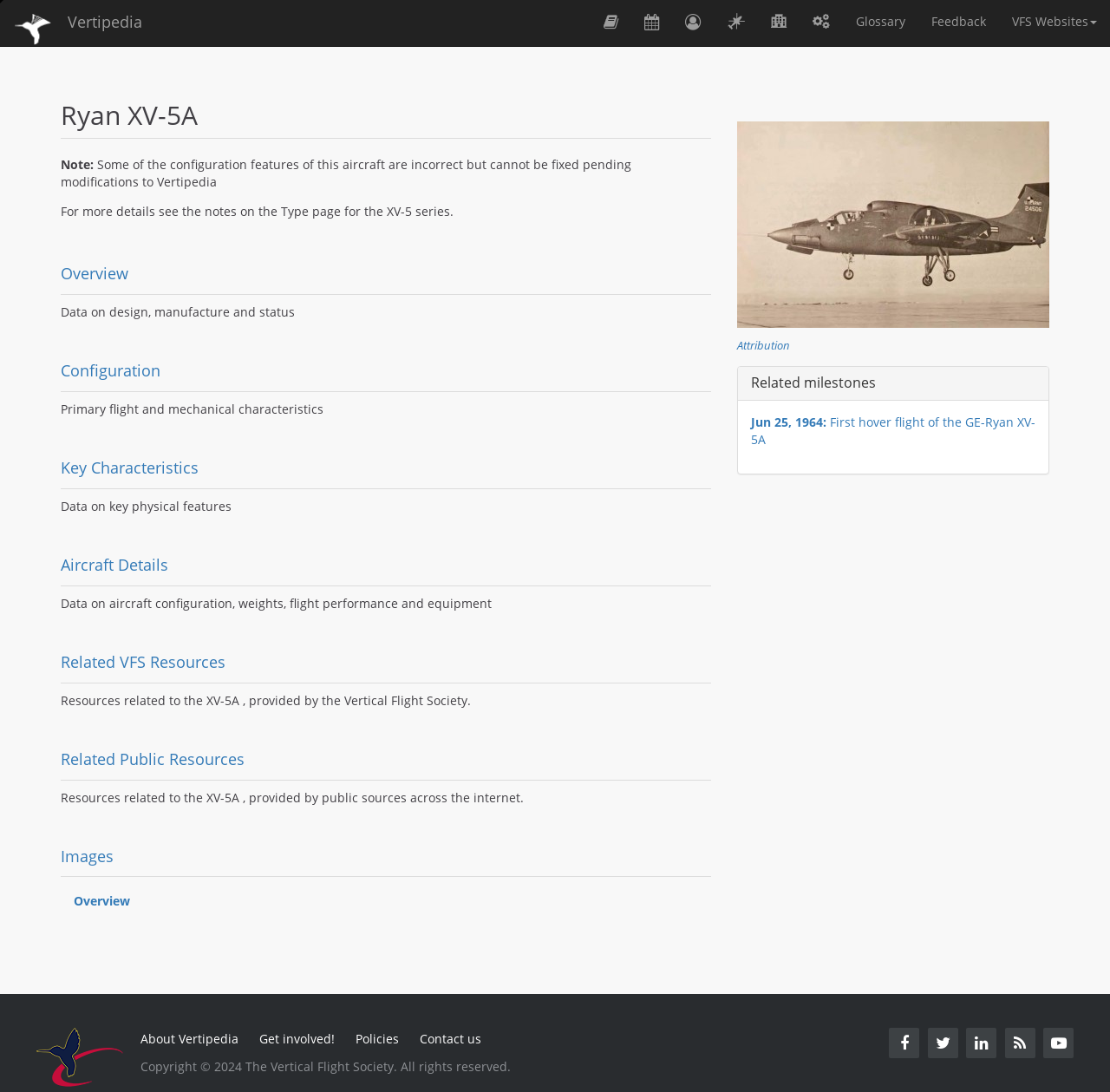Please find the bounding box coordinates of the element that must be clicked to perform the given instruction: "View the Ryan XV-5A image". The coordinates should be four float numbers from 0 to 1, i.e., [left, top, right, bottom].

[0.664, 0.111, 0.945, 0.3]